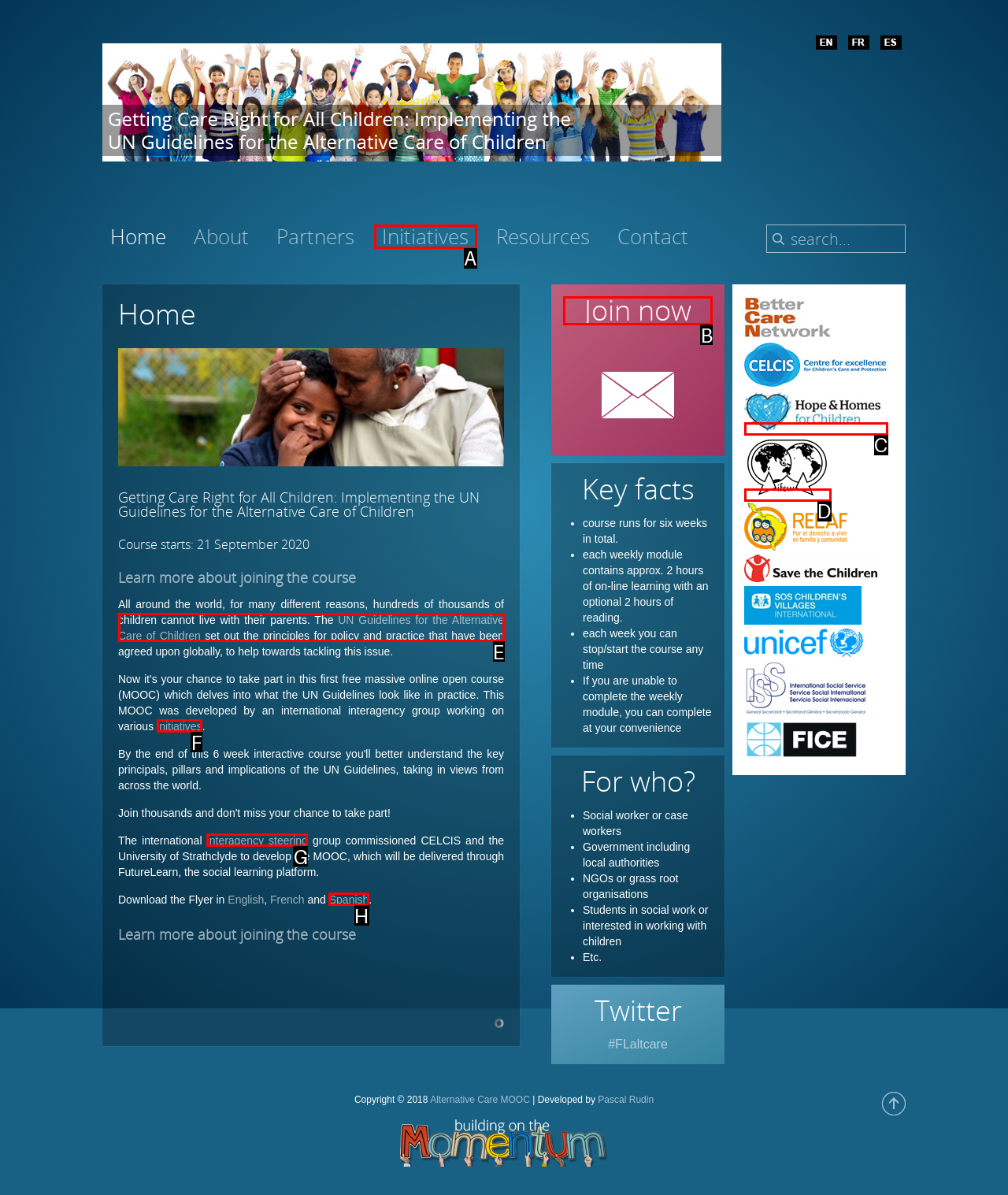Tell me which one HTML element I should click to complete this task: Join now Answer with the option's letter from the given choices directly.

B